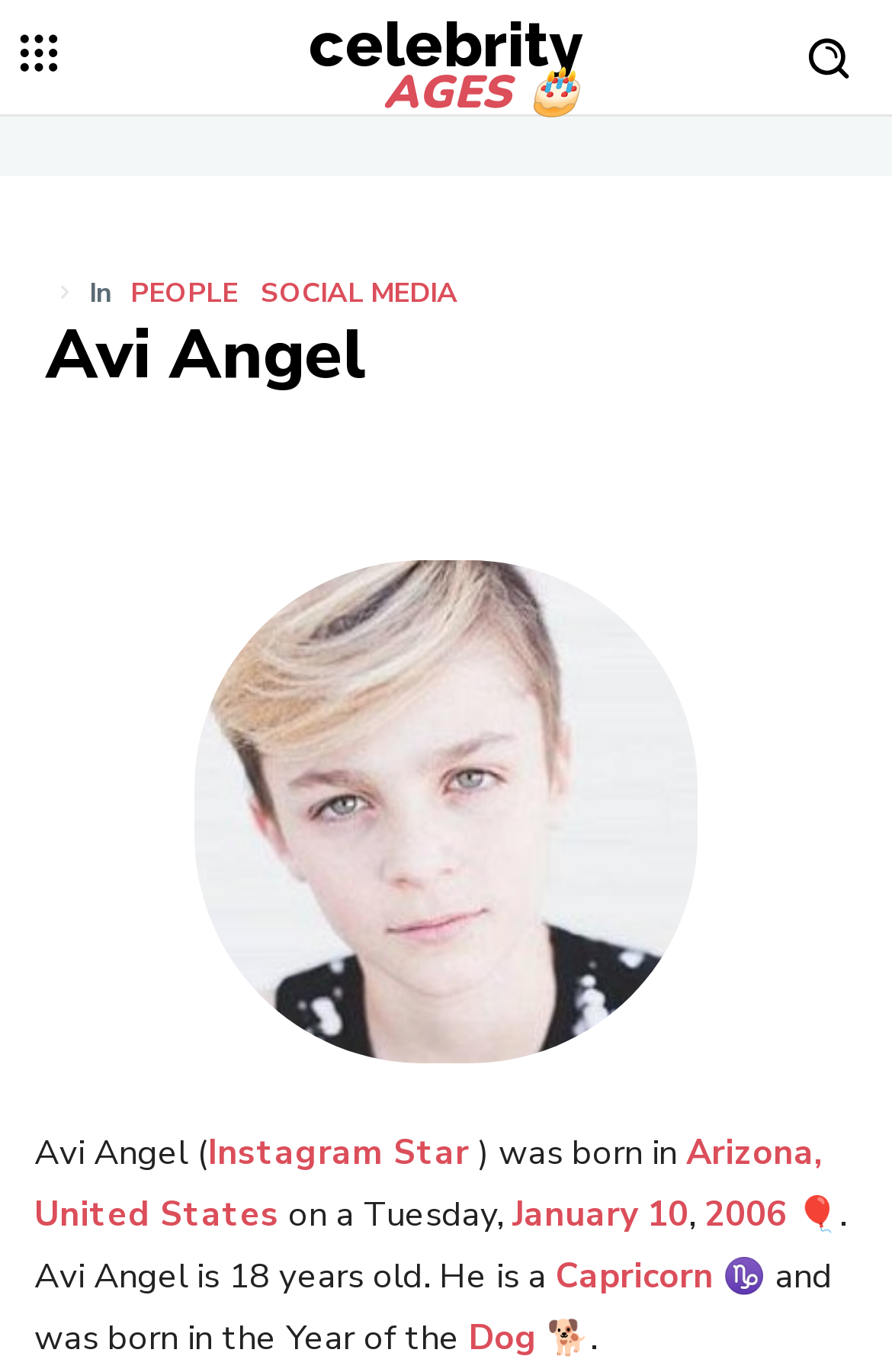Explain the webpage's design and content in an elaborate manner.

The webpage is about Avi Angel, a popular Instagram Star from Arizona, United States. At the top left of the page, there is a small image, and next to it, a link to "Celebrity Ages" is located. On the top right, another image is positioned. 

Below these images, there are three links: "PEOPLE", "SOCIAL MEDIA", and a heading "Avi Angel" in the middle. 

A large image of Avi Angel is placed below these links, taking up most of the page's width. Above this image, there is a brief description of Avi Angel, which includes his name, profession as an Instagram Star, birthplace, and age. The text is divided into several parts, with some words and phrases being links, such as "Instagram Star", "Arizona, United States", "January", "10", "2006", "Capricorn", and "Dog". The description also includes some symbols, like "🎂", "🎈", "♑", and "🐕".